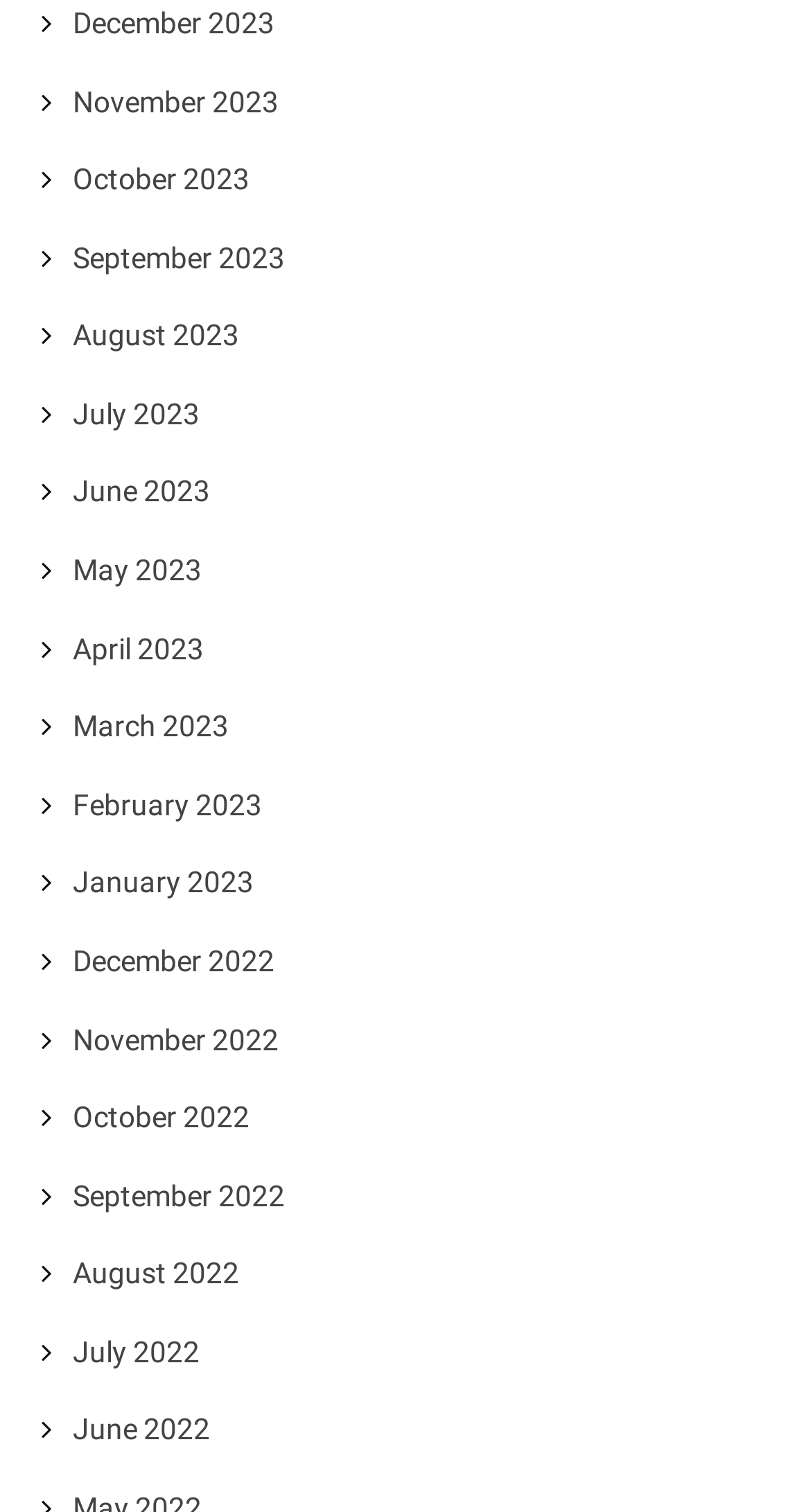What is the earliest month listed?
Please give a detailed and elaborate answer to the question.

I examined the links on the webpage and found that the earliest month listed is June 2022, which is the last link on the webpage.